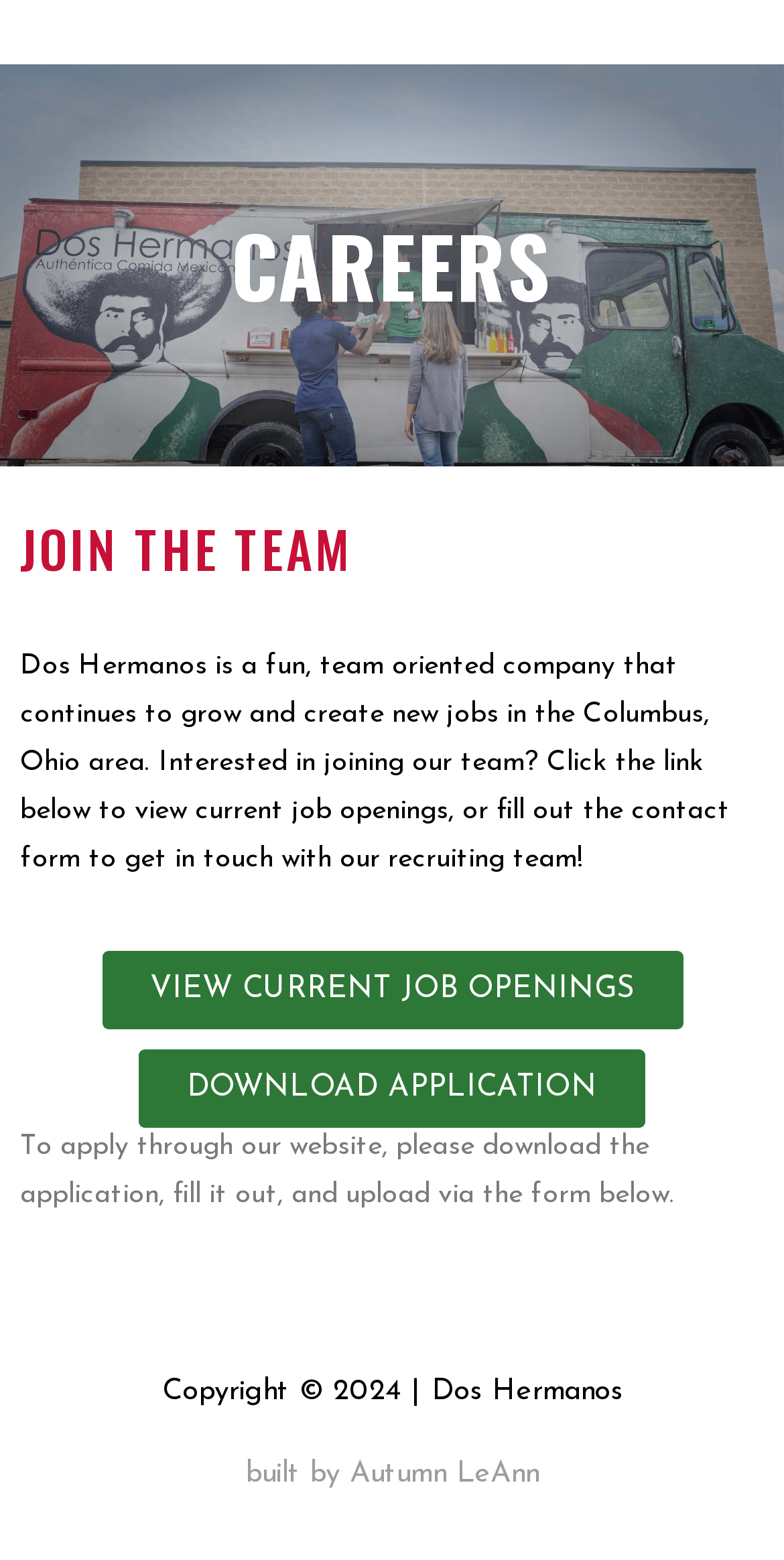Locate the UI element described by DOWNLOAD APPLICATION in the provided webpage screenshot. Return the bounding box coordinates in the format (top-left x, top-left y, bottom-right x, bottom-right y), ensuring all values are between 0 and 1.

[0.177, 0.672, 0.823, 0.723]